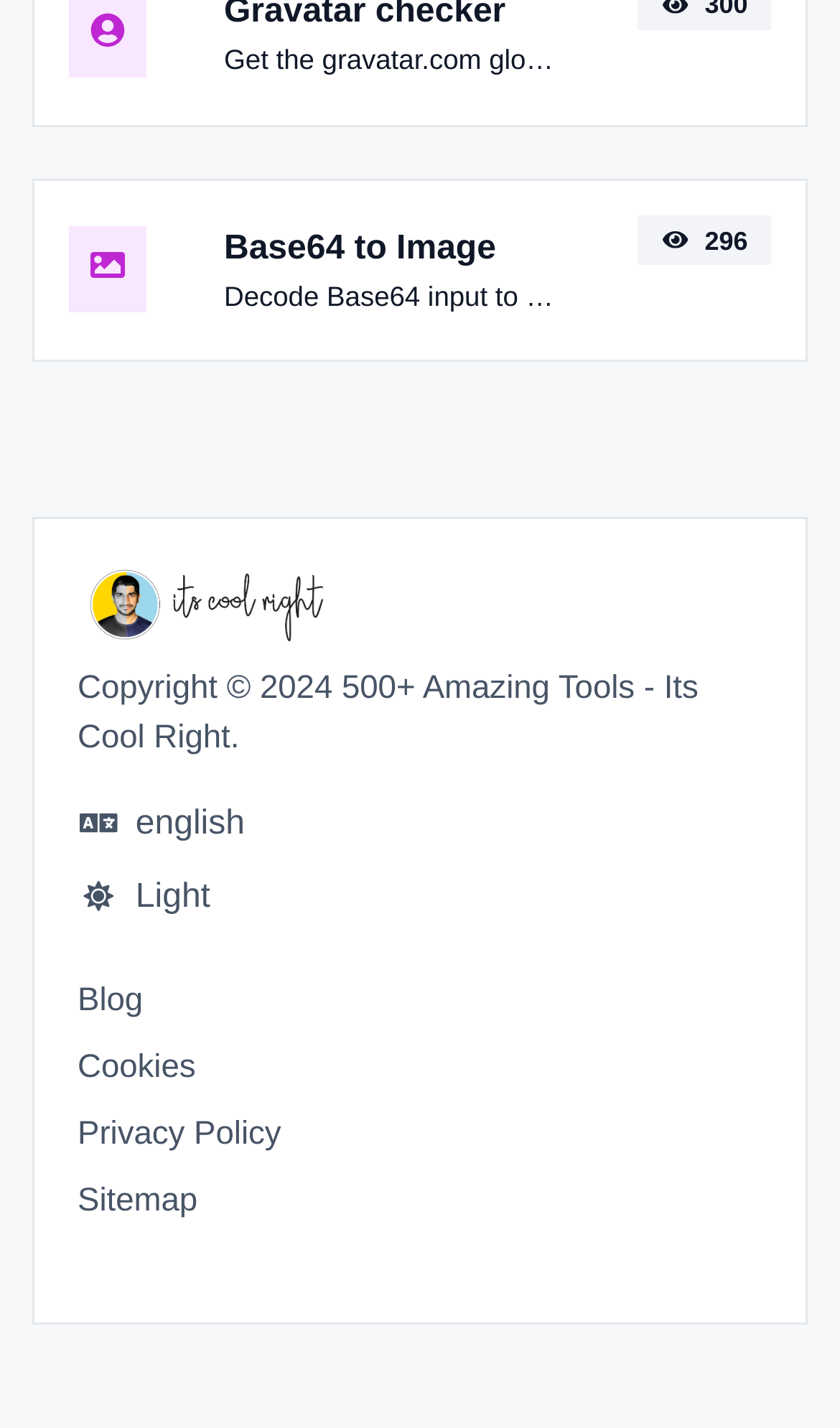Use one word or a short phrase to answer the question provided: 
What is the copyright year of the webpage?

2024